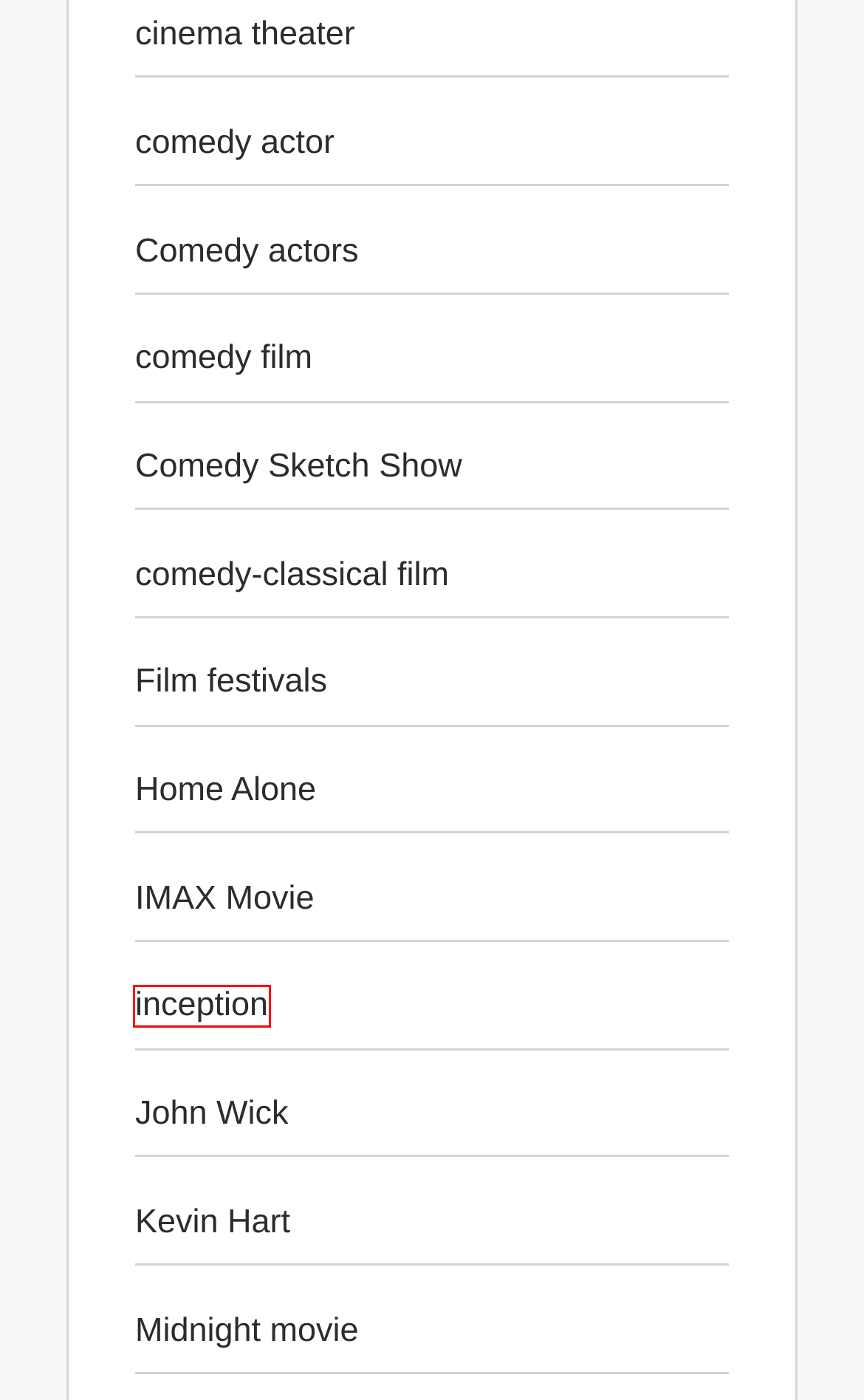A screenshot of a webpage is given, featuring a red bounding box around a UI element. Please choose the webpage description that best aligns with the new webpage after clicking the element in the bounding box. These are the descriptions:
A. inception - Comedy Movie Reviews
B. Home Alone - Comedy Movie Reviews
C. Comedy Sketch Show - Comedy Movie Reviews
D. comedy actor - Comedy Movie Reviews
E. Kevin Hart - Comedy Movie Reviews
F. Comedy actors - Comedy Movie Reviews
G. Midnight movie - Comedy Movie Reviews
H. comedy film - Comedy Movie Reviews

A